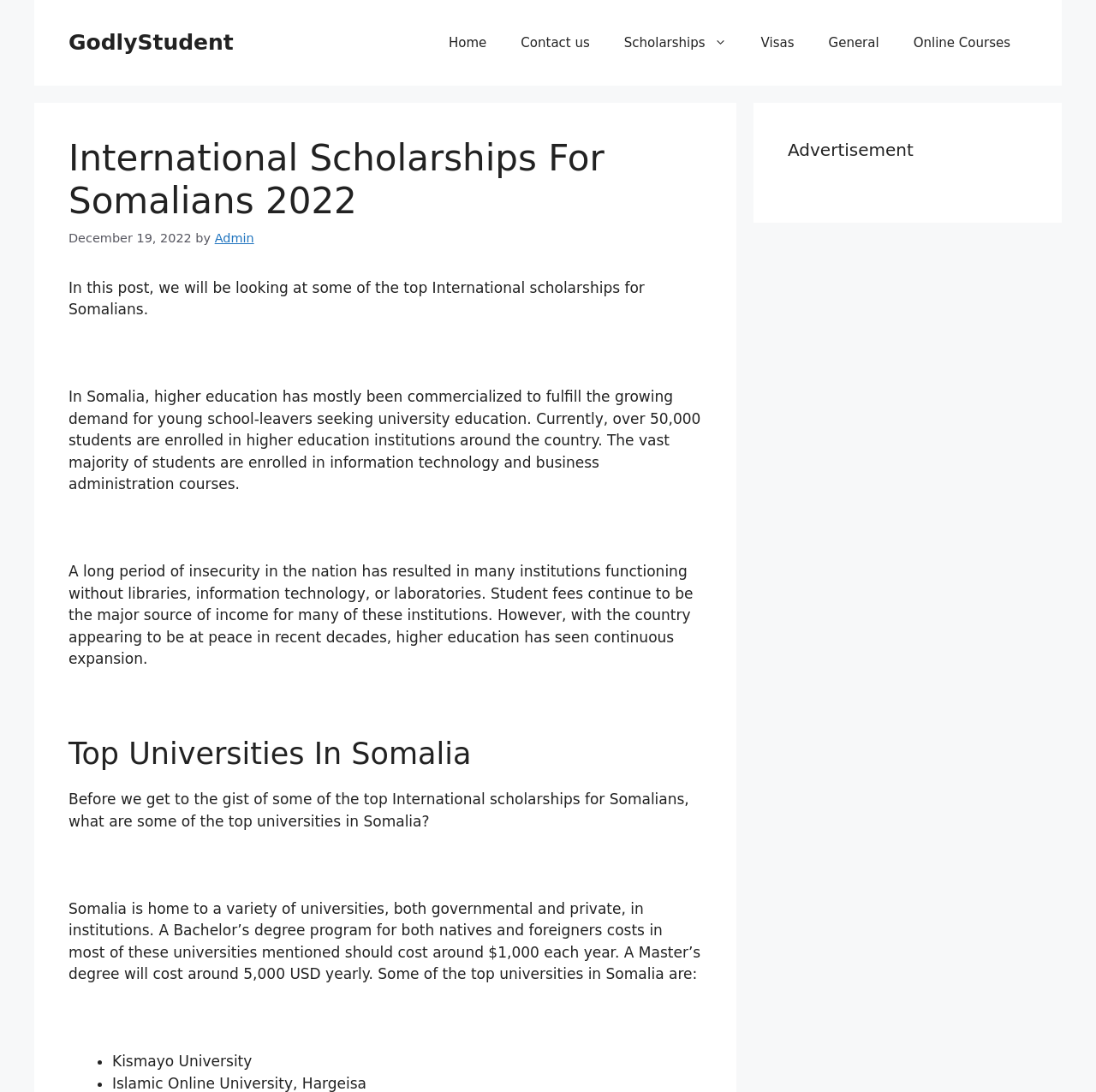Elaborate on the webpage's design and content in a detailed caption.

The webpage is about international scholarships for Somalians. At the top, there is a banner with a link to the website "GodlyStudent" and a navigation menu with links to "Home", "Contact us", "Scholarships", "Visas", "General", and "Online Courses". Below the navigation menu, there is a heading that reads "International Scholarships For Somalians 2022" with a timestamp "December 19, 2022" and an author "Admin".

The main content of the webpage starts with a brief introduction to the topic, stating that the post will discuss top international scholarships for Somalians. This is followed by a paragraph explaining the current state of higher education in Somalia, including the commercialization of education and the lack of resources in many institutions.

The next section is headed "Top Universities In Somalia" and discusses the cost of studying in Somalia, with a Bachelor's degree program costing around $1,000 per year and a Master's degree costing around $5,000 per year. The section then lists some of the top universities in Somalia, including Kismayo University and Islamic Online University, Hargeisa.

On the right side of the webpage, there is a complementary section with a heading "Advertisement".